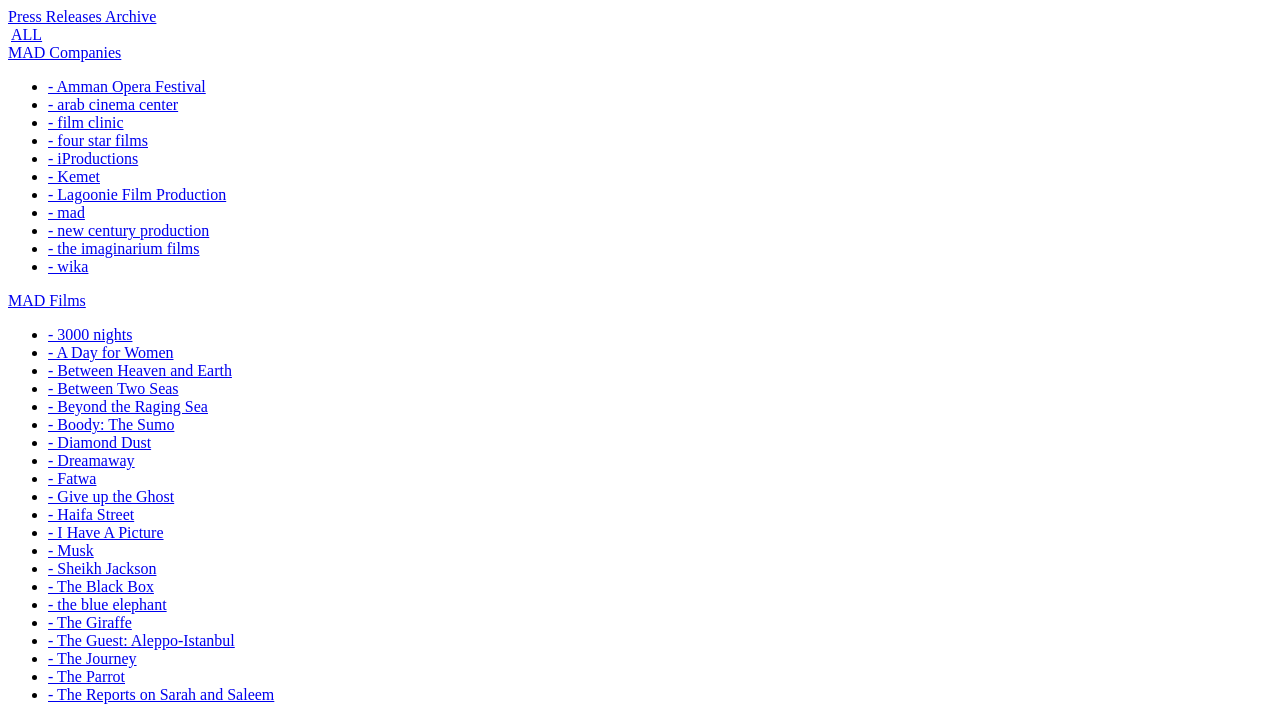Based on the image, provide a detailed response to the question:
What type of companies are listed?

Based on the list of companies provided, such as Amman Opera Festival, Arab Cinema Center, and Film Clinic, it appears that the webpage is listing film companies.